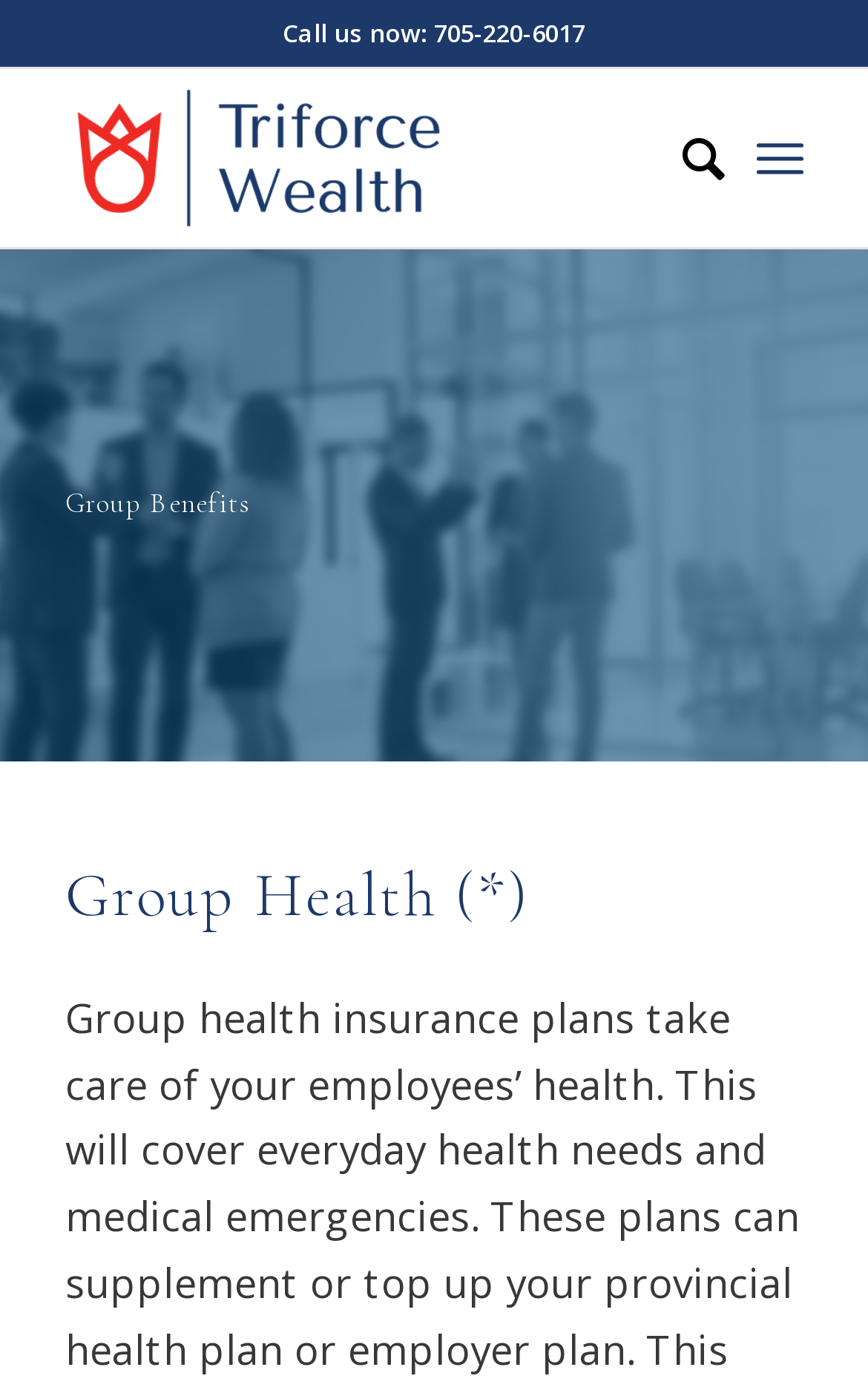Bounding box coordinates should be provided in the format (top-left x, top-left y, bottom-right x, bottom-right y) with all values between 0 and 1. Identify the bounding box for this UI element: Search

[0.735, 0.05, 0.835, 0.177]